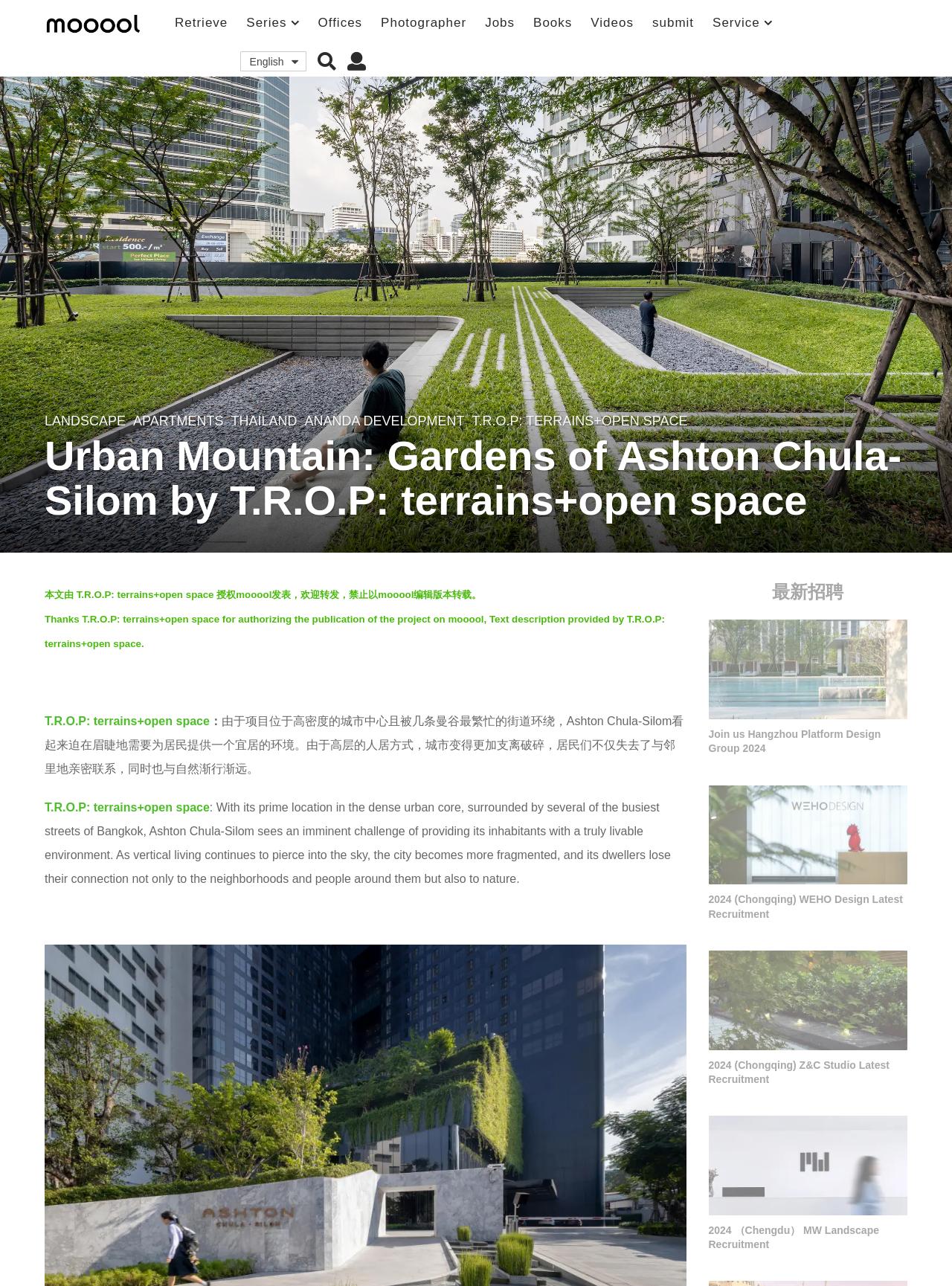Provide a single word or phrase to answer the given question: 
What is the location of the project?

Bangkok, Thailand